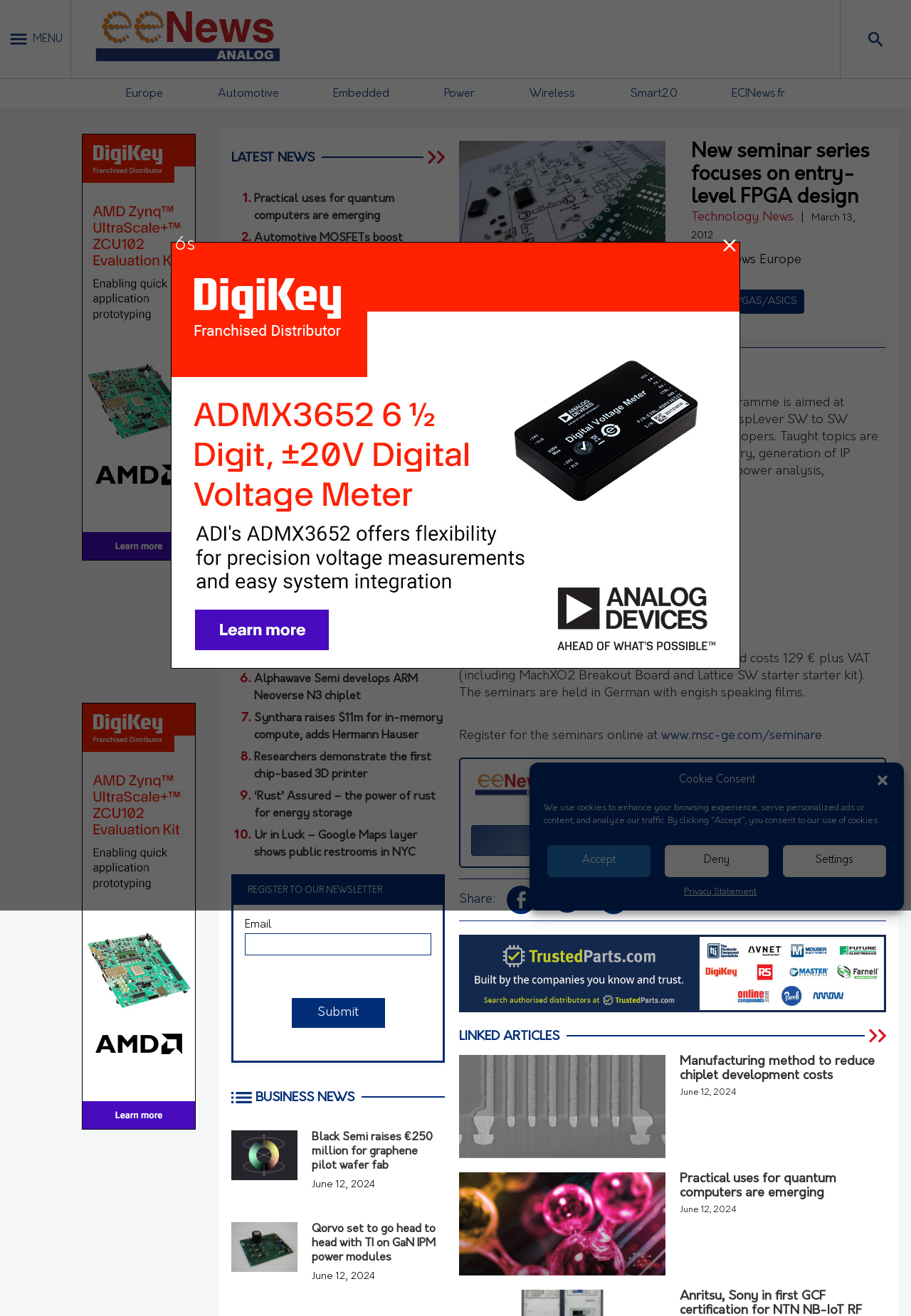Identify the main title of the webpage and generate its text content.

New seminar series focuses on entry-level FPGA design